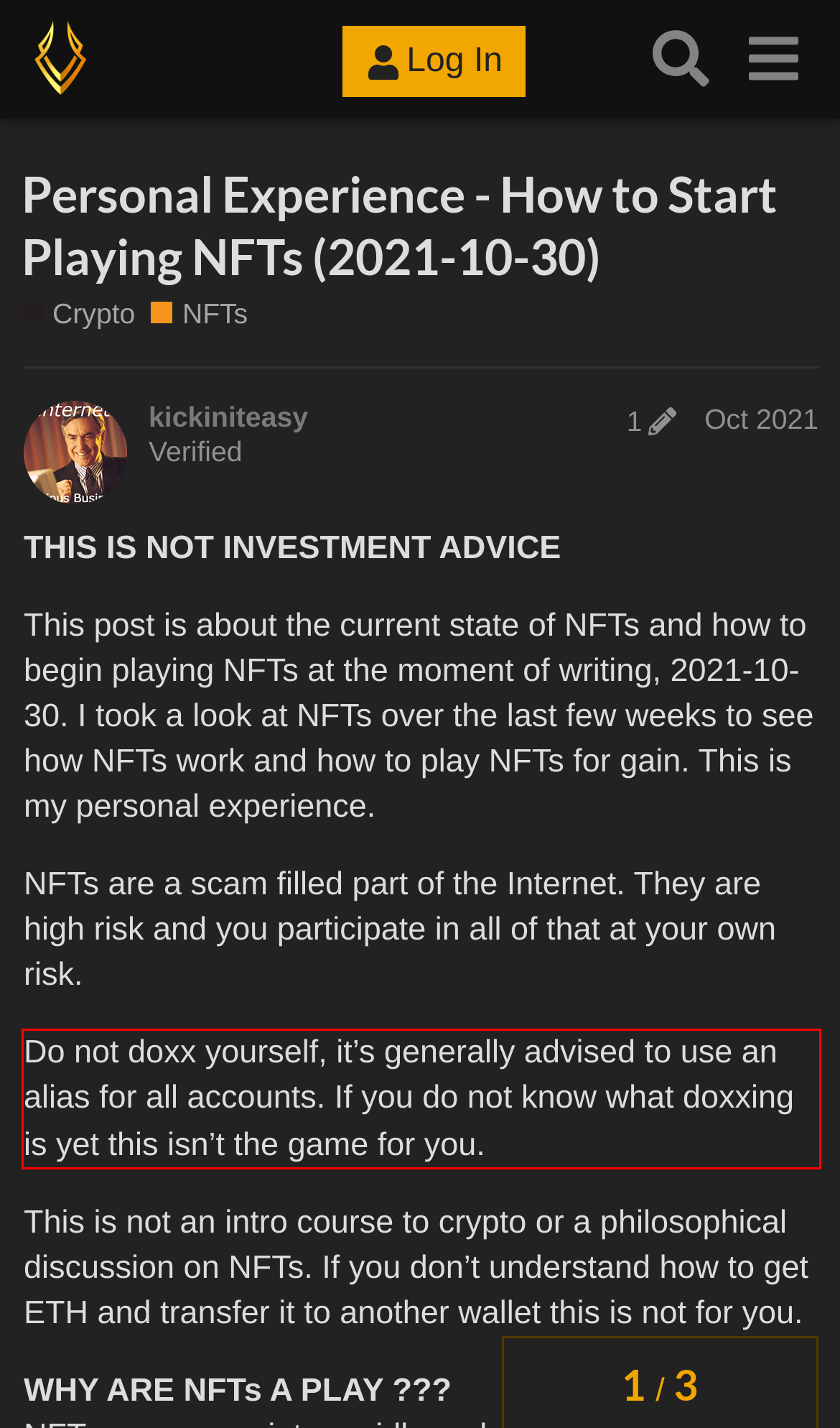Please examine the screenshot of the webpage and read the text present within the red rectangle bounding box.

Do not doxx yourself, it’s generally advised to use an alias for all accounts. If you do not know what doxxing is yet this isn’t the game for you.